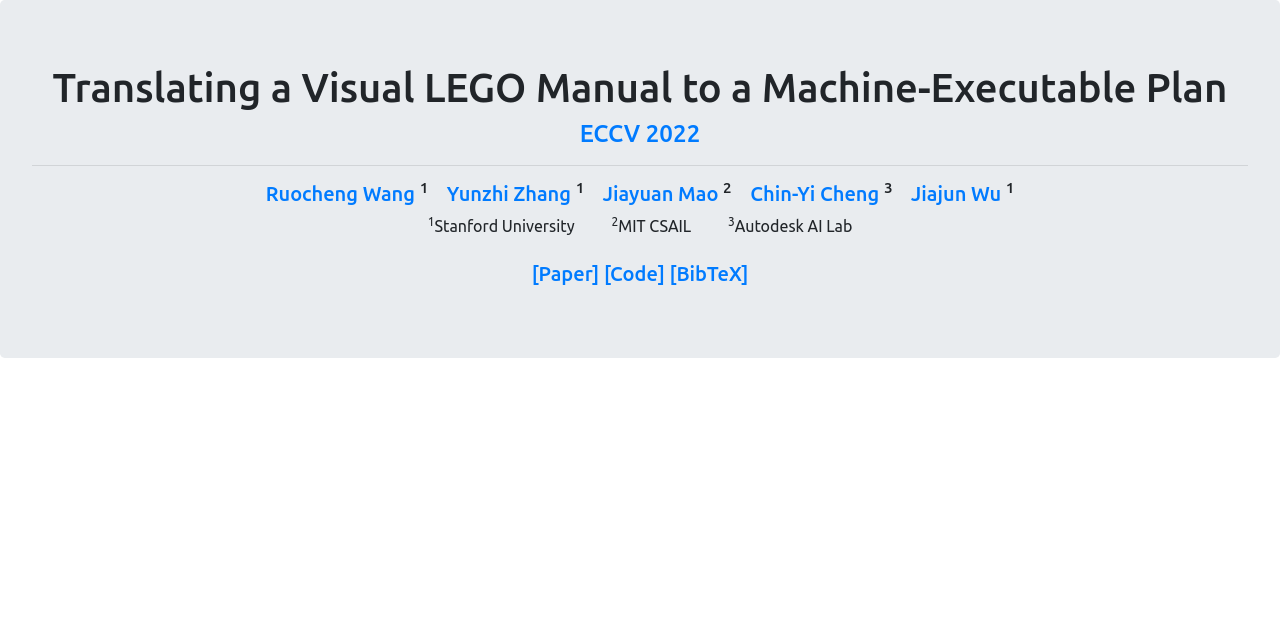Find the bounding box of the UI element described as: "[BibTeX]". The bounding box coordinates should be given as four float values between 0 and 1, i.e., [left, top, right, bottom].

[0.523, 0.407, 0.585, 0.442]